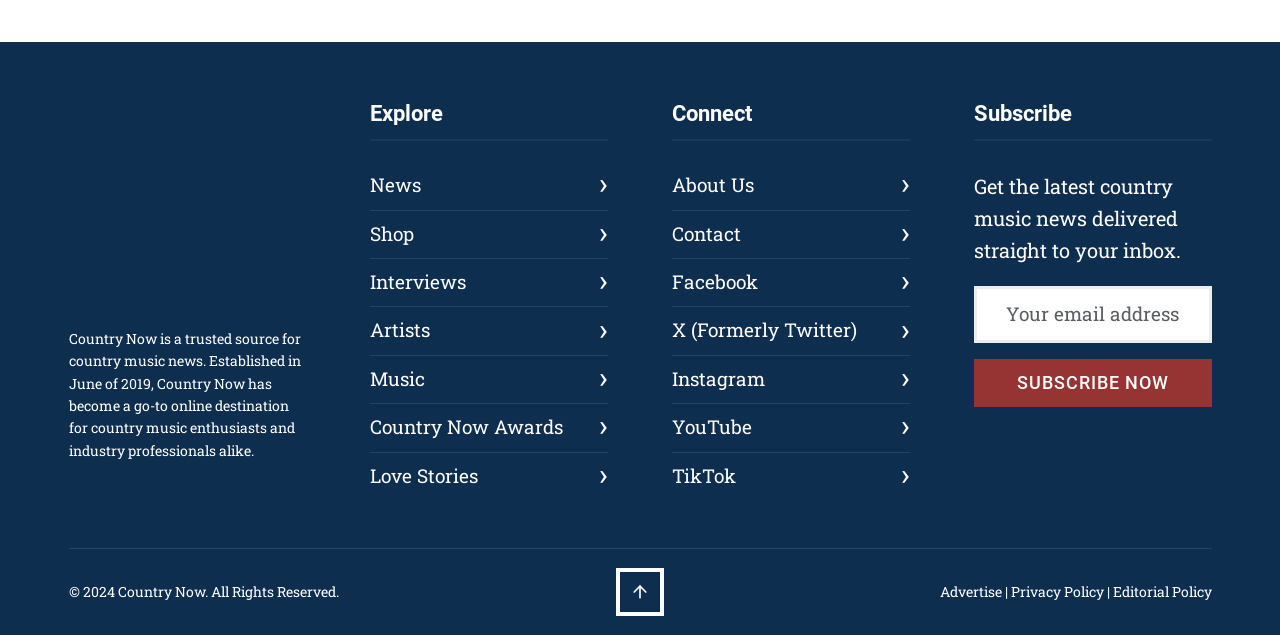Can you show the bounding box coordinates of the region to click on to complete the task described in the instruction: "Visit the About Us page"?

[0.525, 0.268, 0.703, 0.316]